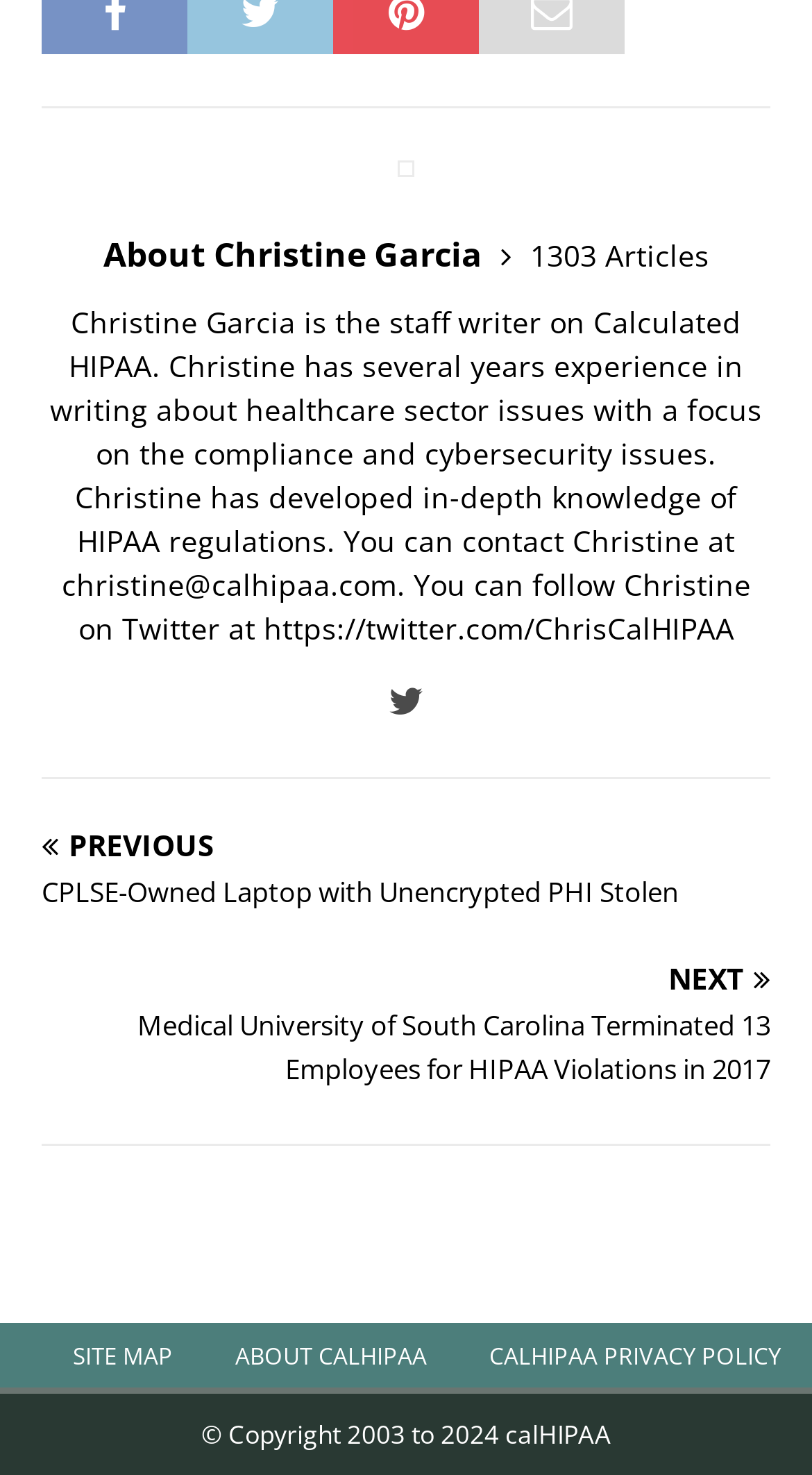Identify and provide the bounding box coordinates of the UI element described: "Twitter". The coordinates should be formatted as [left, top, right, bottom], with each number being a float between 0 and 1.

[0.478, 0.461, 0.522, 0.488]